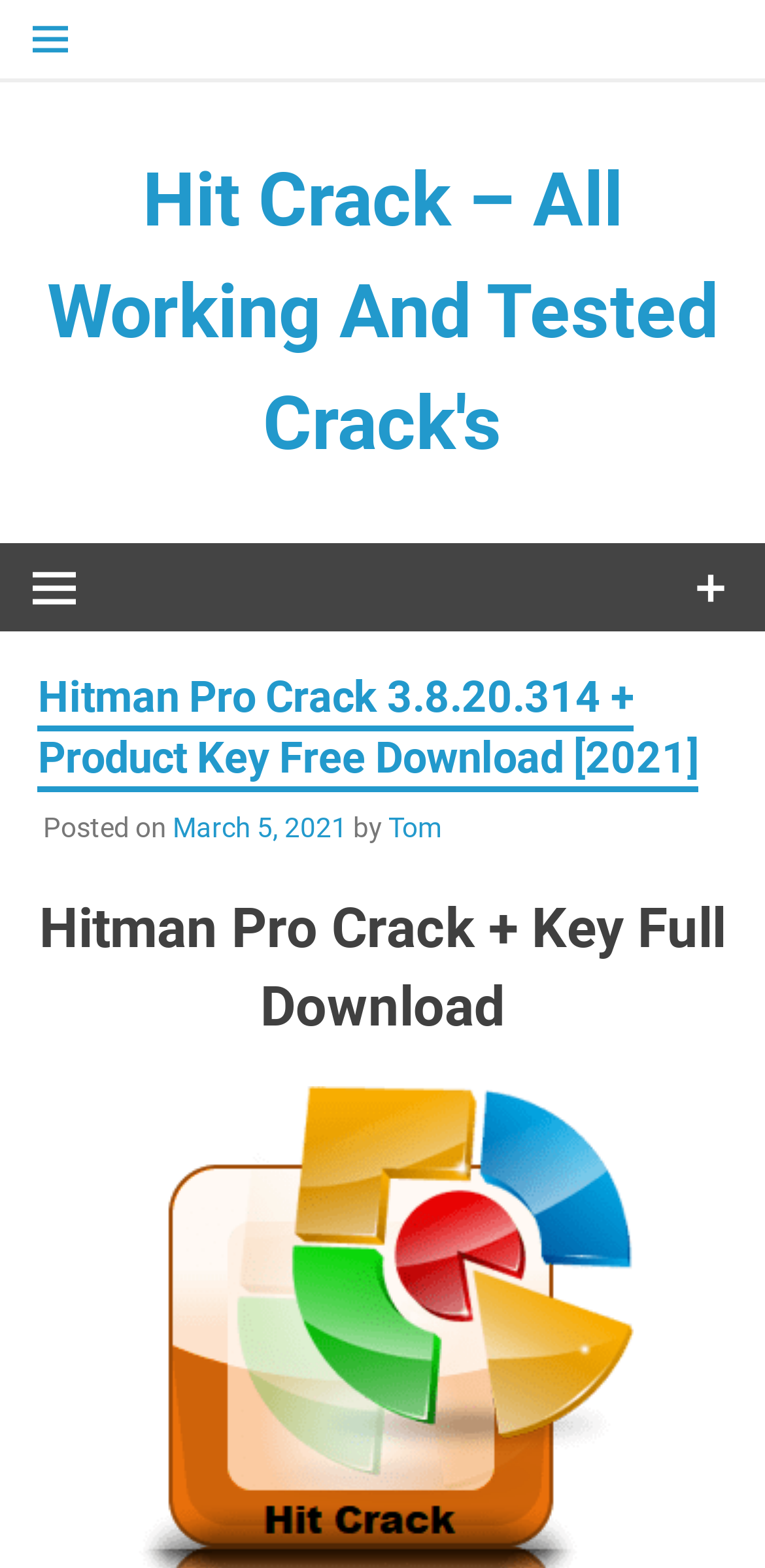What is the name of the software being discussed?
Utilize the image to construct a detailed and well-explained answer.

Based on the webpage content, specifically the heading 'Hitman Pro Crack 3.8.20.314 + Product Key Free Download [2021]', it is clear that the software being discussed is Hitman Pro.